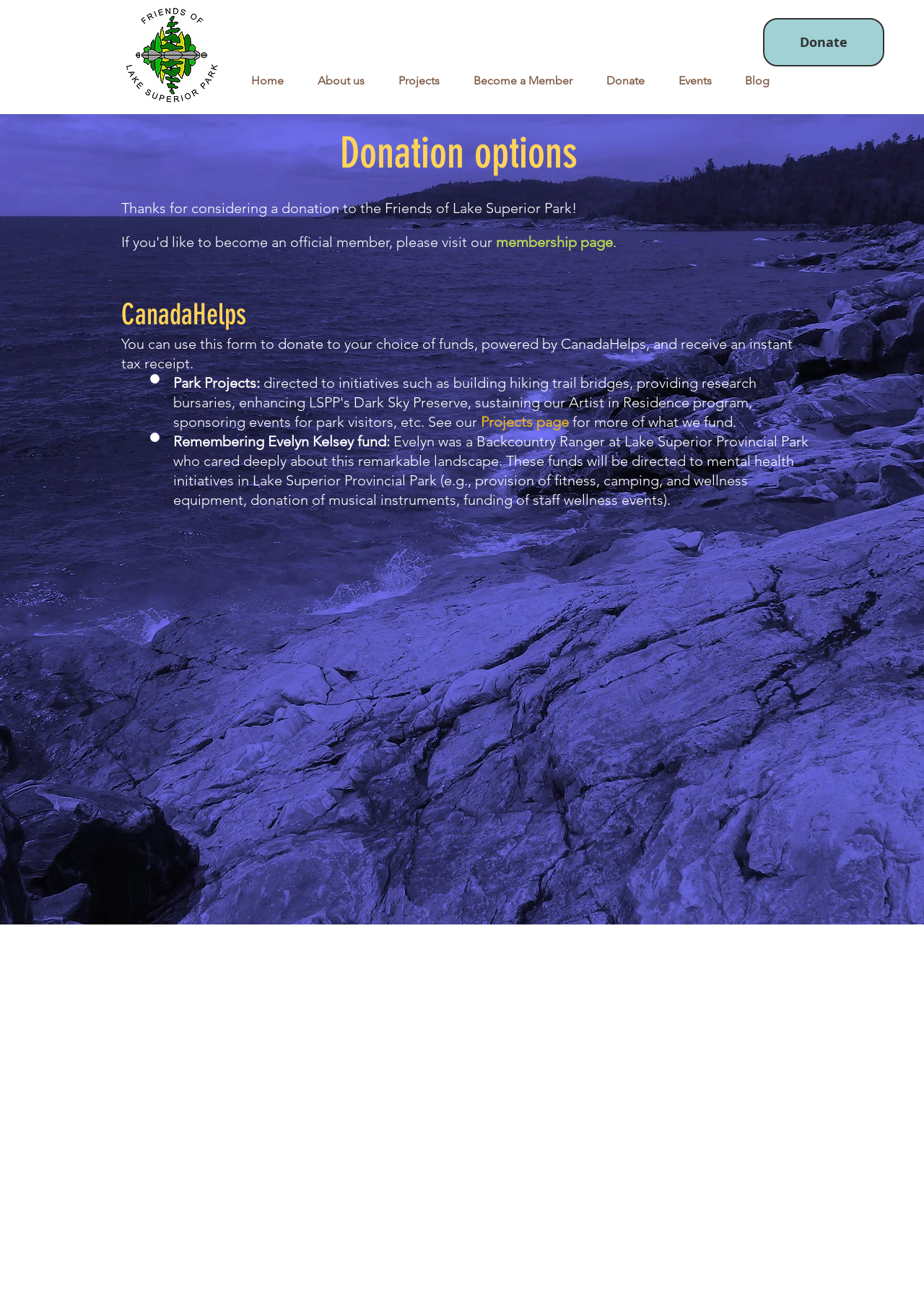What is the name of the organization?
Answer the question with a single word or phrase by looking at the picture.

Friends of Lake Superior Park